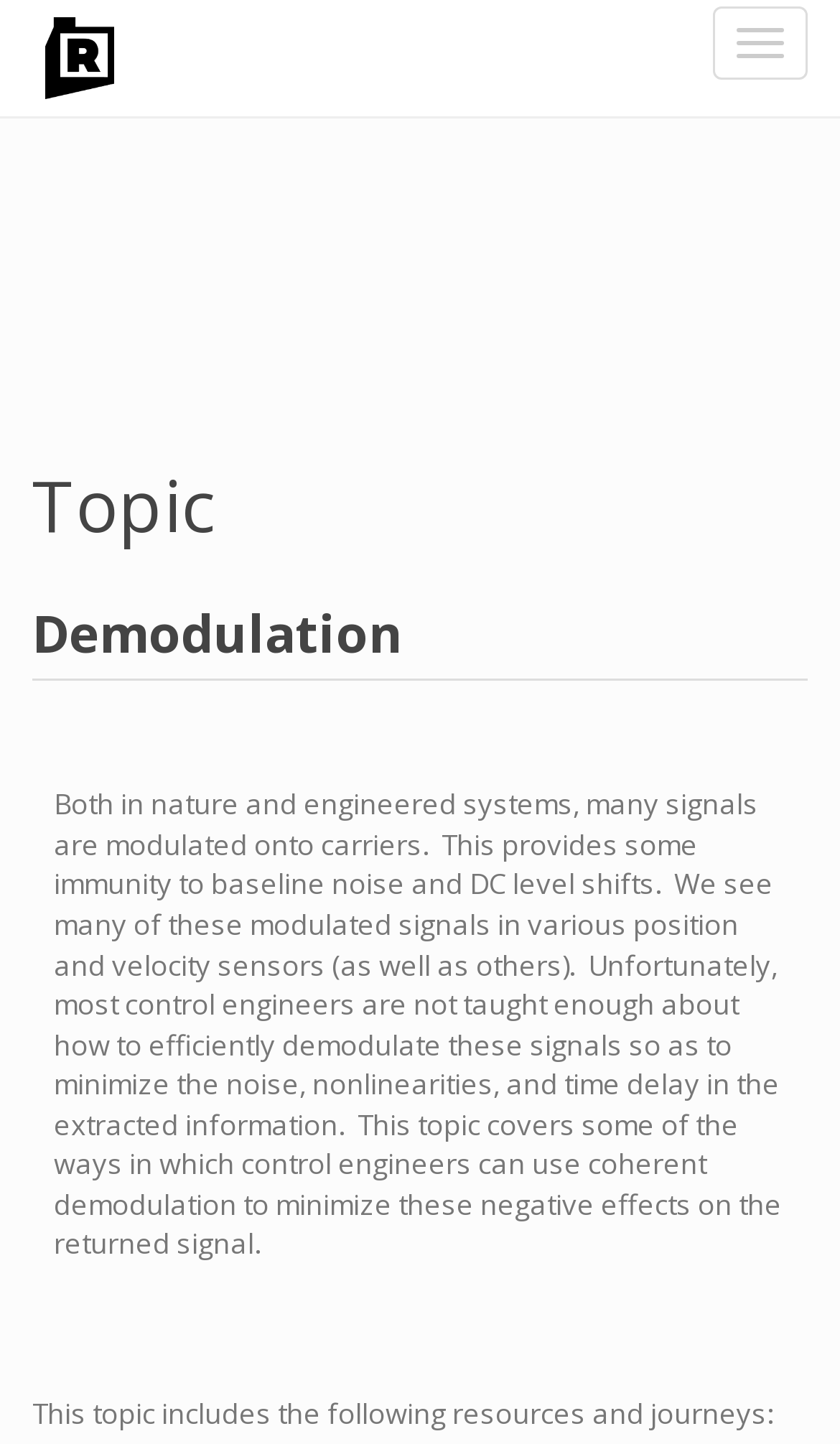What is the purpose of modulating signals onto carriers?
From the details in the image, provide a complete and detailed answer to the question.

According to the webpage content, modulating signals onto carriers provides some immunity to baseline noise and DC level shifts, which is an important consideration in signal processing.